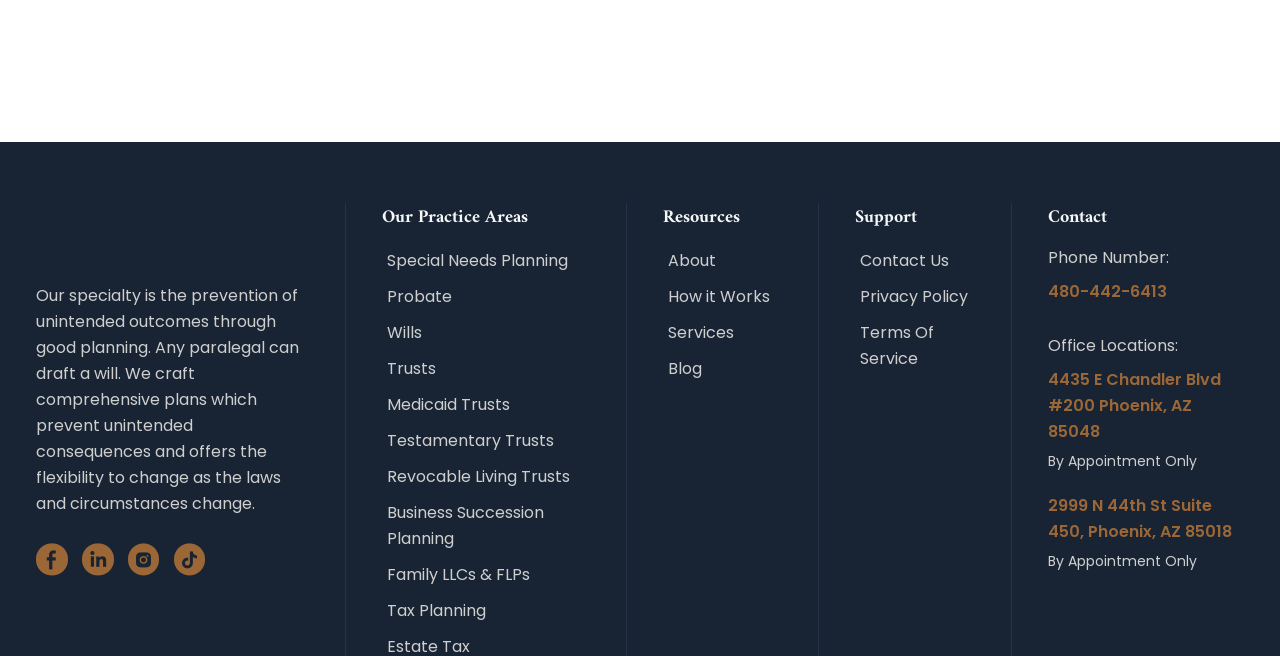Show the bounding box coordinates for the element that needs to be clicked to execute the following instruction: "Contact us through phone number". Provide the coordinates in the form of four float numbers between 0 and 1, i.e., [left, top, right, bottom].

[0.819, 0.427, 0.912, 0.463]